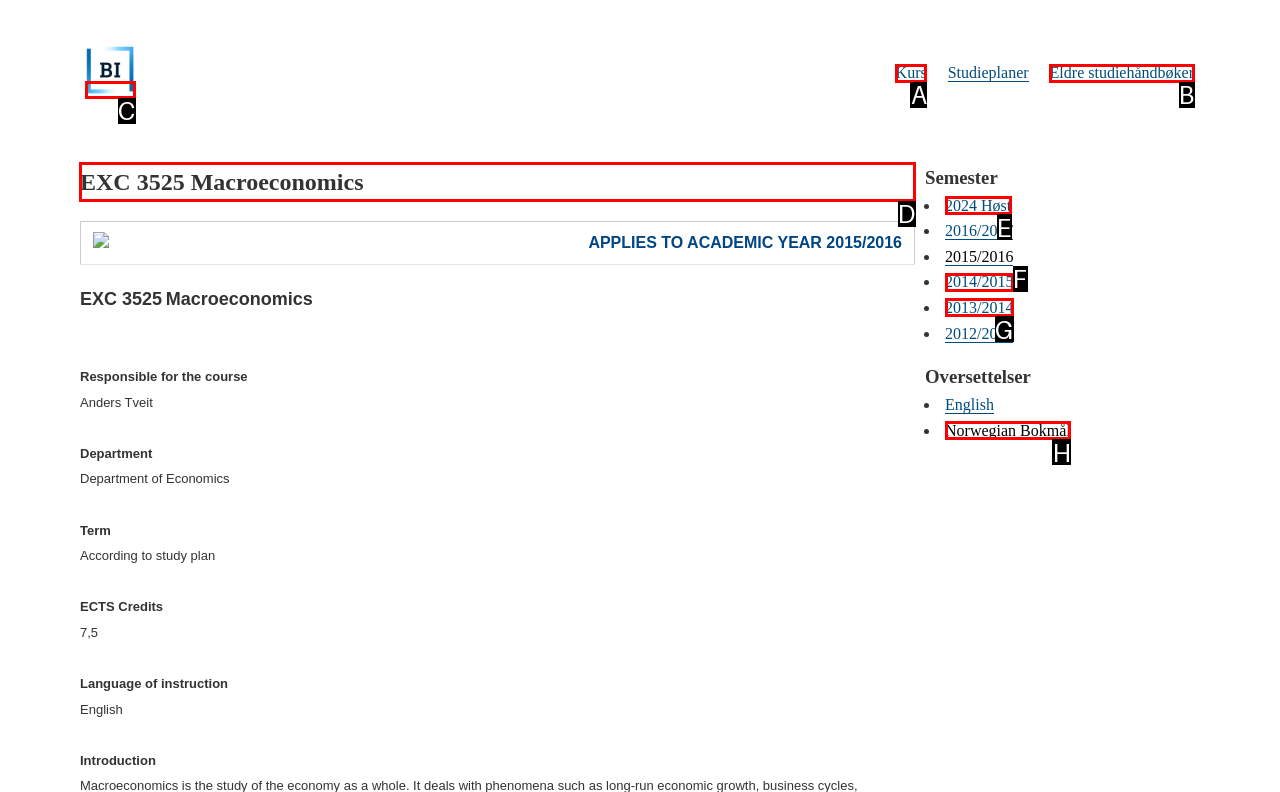For the task "View the course details for EXC 3525 Macroeconomics", which option's letter should you click? Answer with the letter only.

D